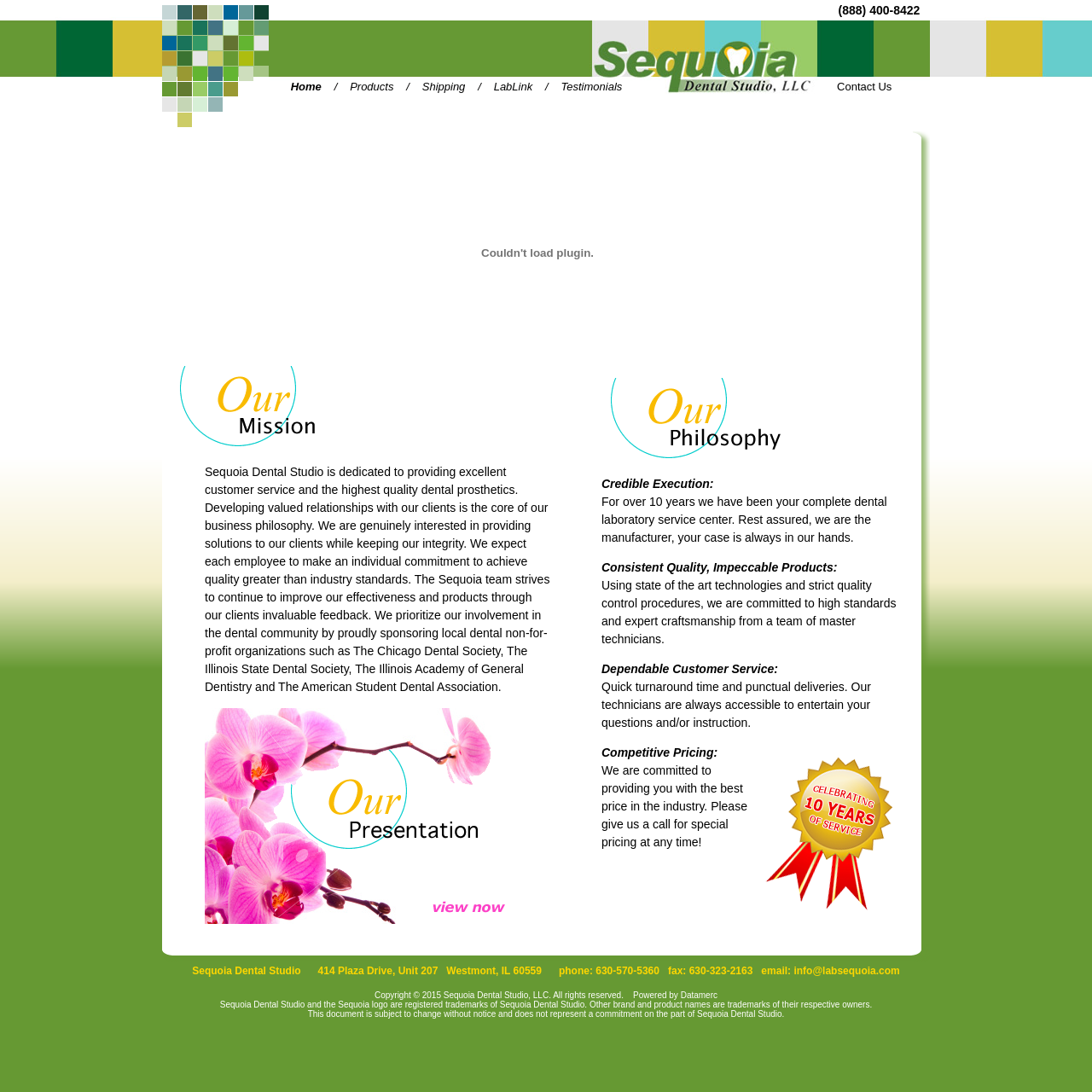Find the bounding box coordinates of the area to click in order to follow the instruction: "Click the Home link".

[0.263, 0.07, 0.298, 0.088]